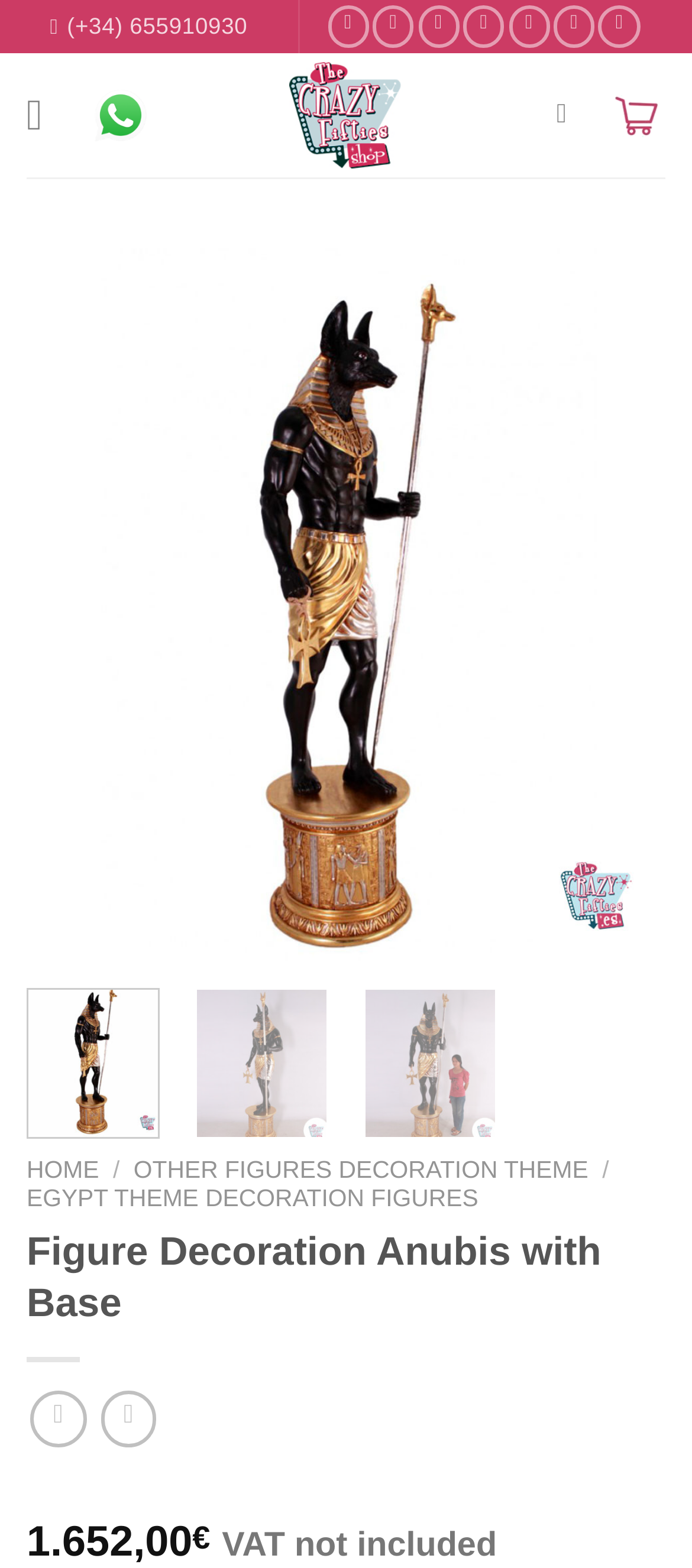Identify the bounding box coordinates for the UI element described by the following text: "Egypt Theme Decoration Figures". Provide the coordinates as four float numbers between 0 and 1, in the format [left, top, right, bottom].

[0.038, 0.756, 0.691, 0.773]